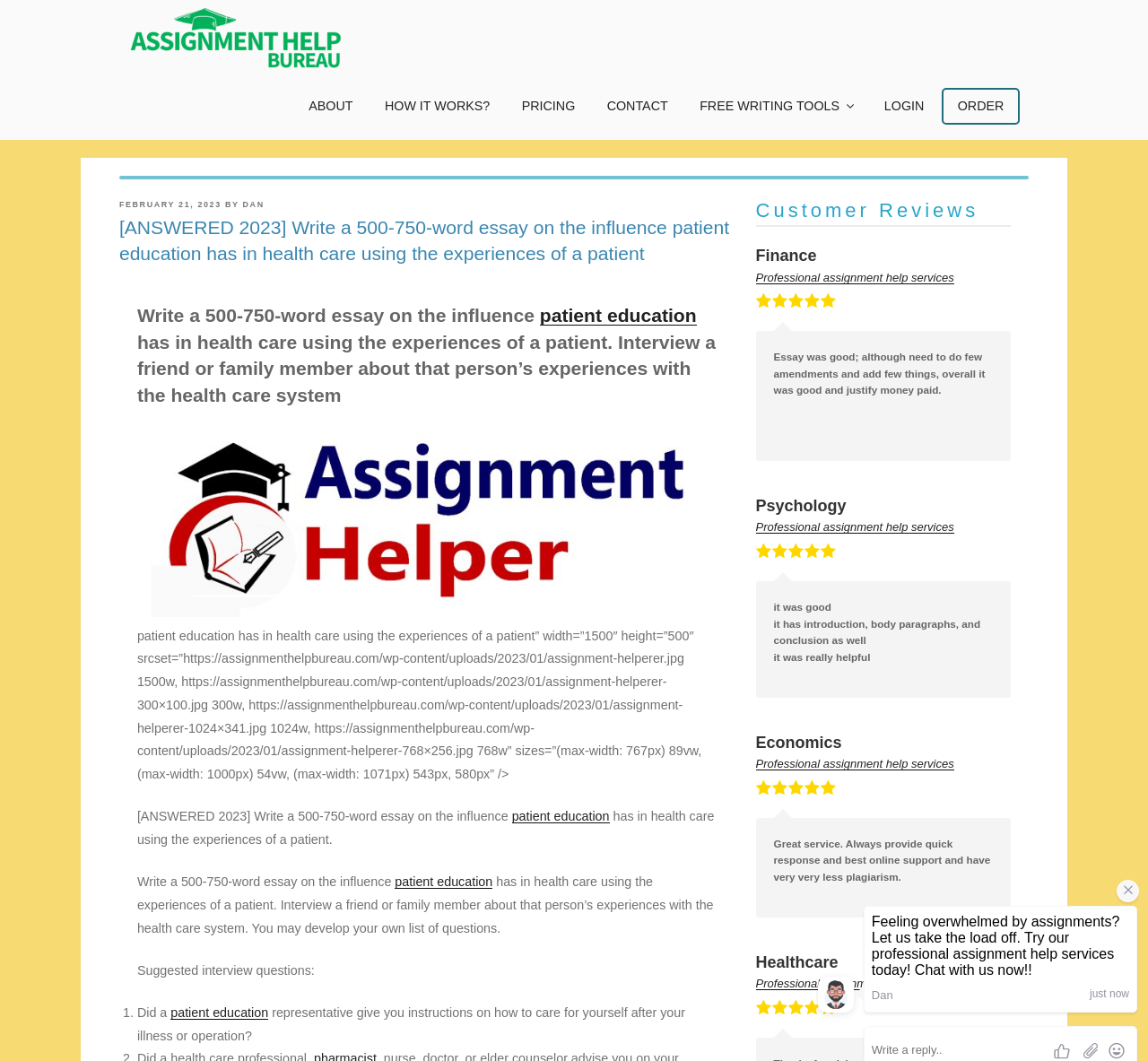Find the bounding box coordinates corresponding to the UI element with the description: "Professional assignment help services". The coordinates should be formatted as [left, top, right, bottom], with values as floats between 0 and 1.

[0.658, 0.491, 0.831, 0.503]